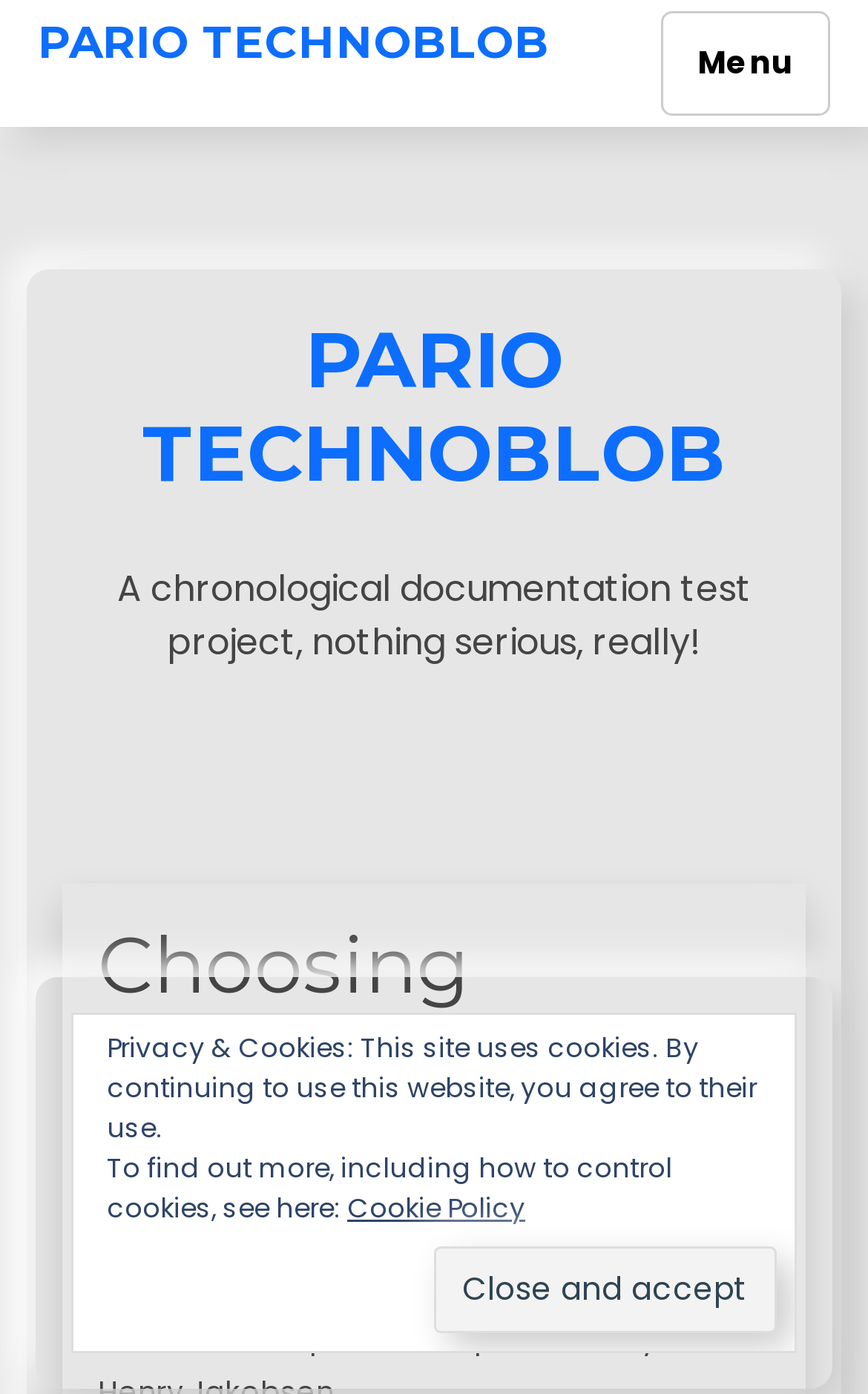What is the topic of the article?
Look at the screenshot and respond with a single word or phrase.

Choosing Gnome as default Desktop in Ubuntu 11.04